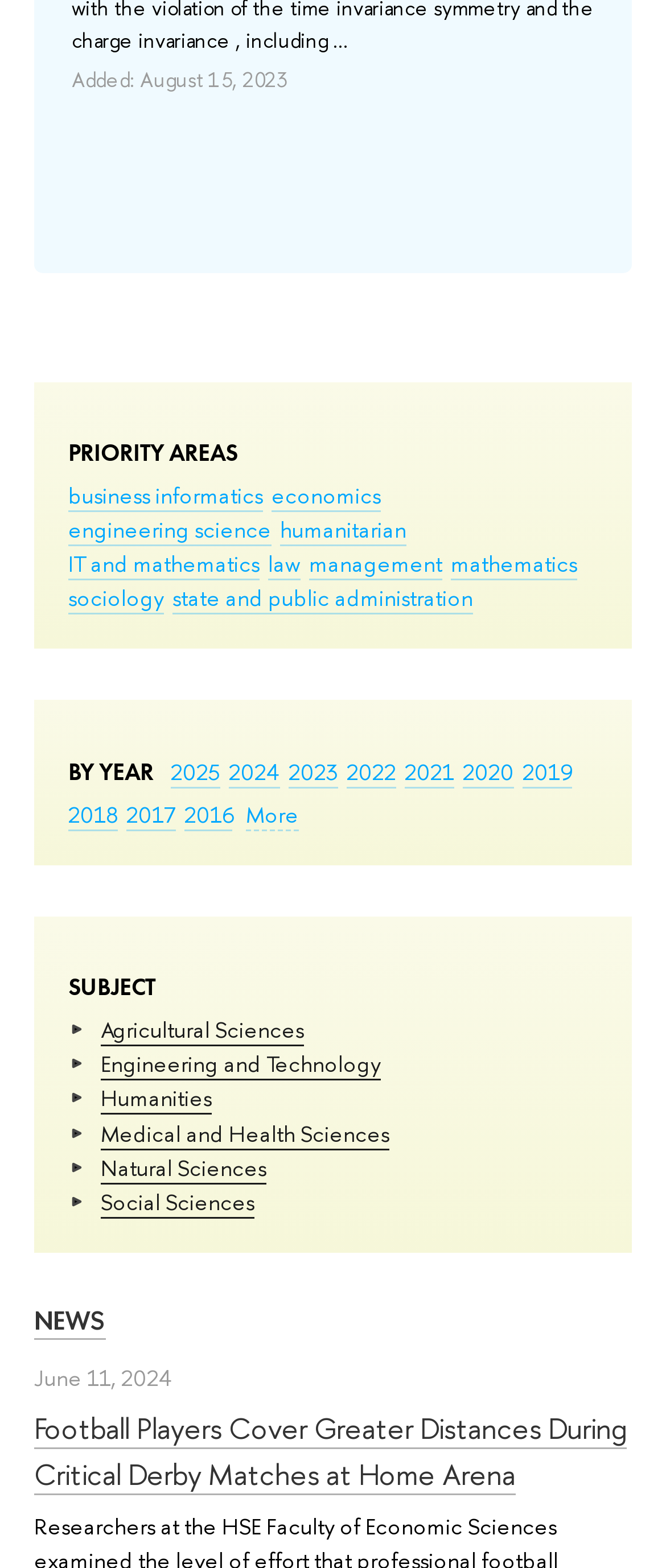Find the bounding box coordinates of the element to click in order to complete the given instruction: "Read news about Football Players Cover Greater Distances During Critical Derby Matches at Home Arena."

[0.051, 0.898, 0.941, 0.953]